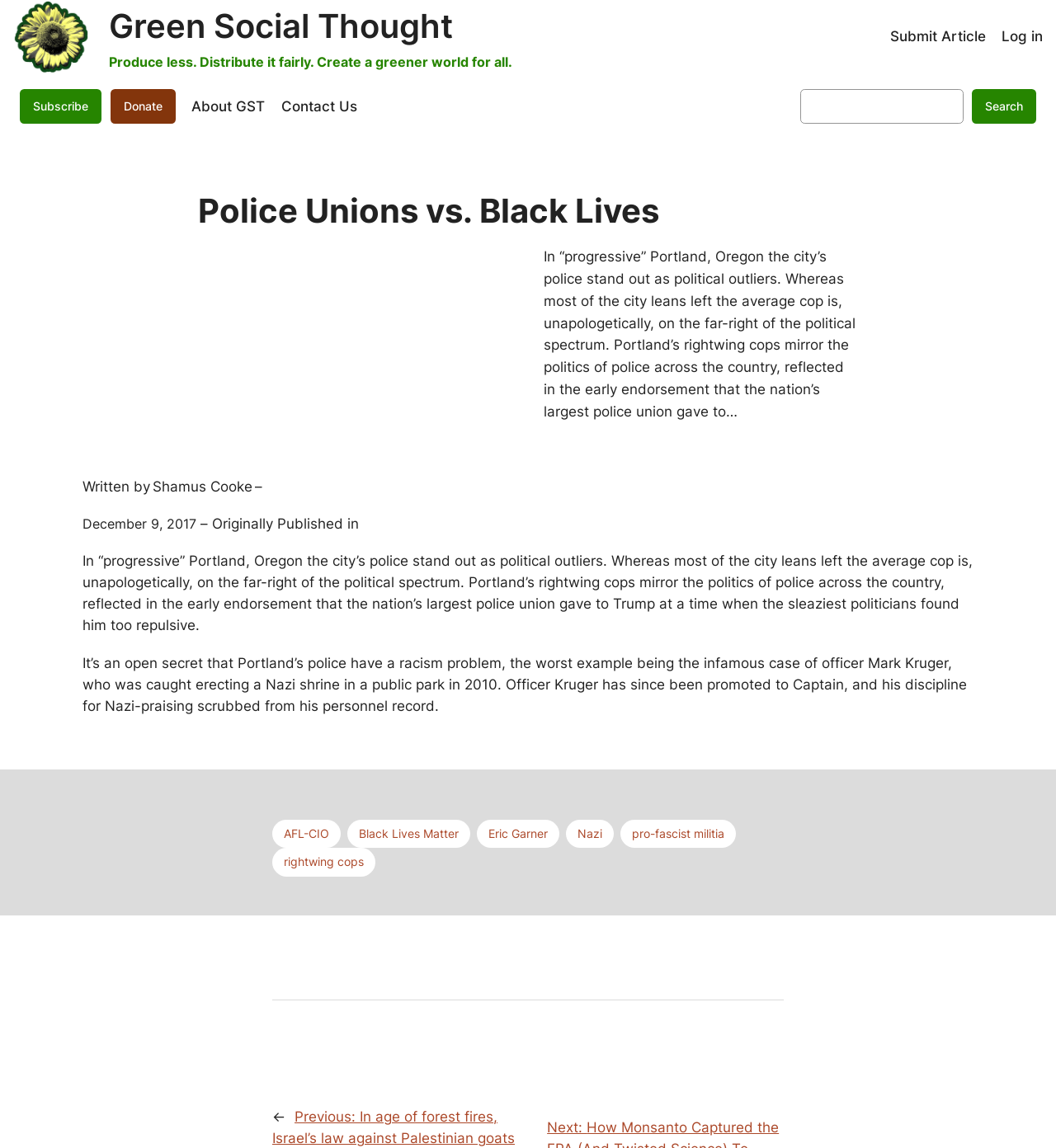Extract the main heading from the webpage content.

Police Unions vs. Black Lives